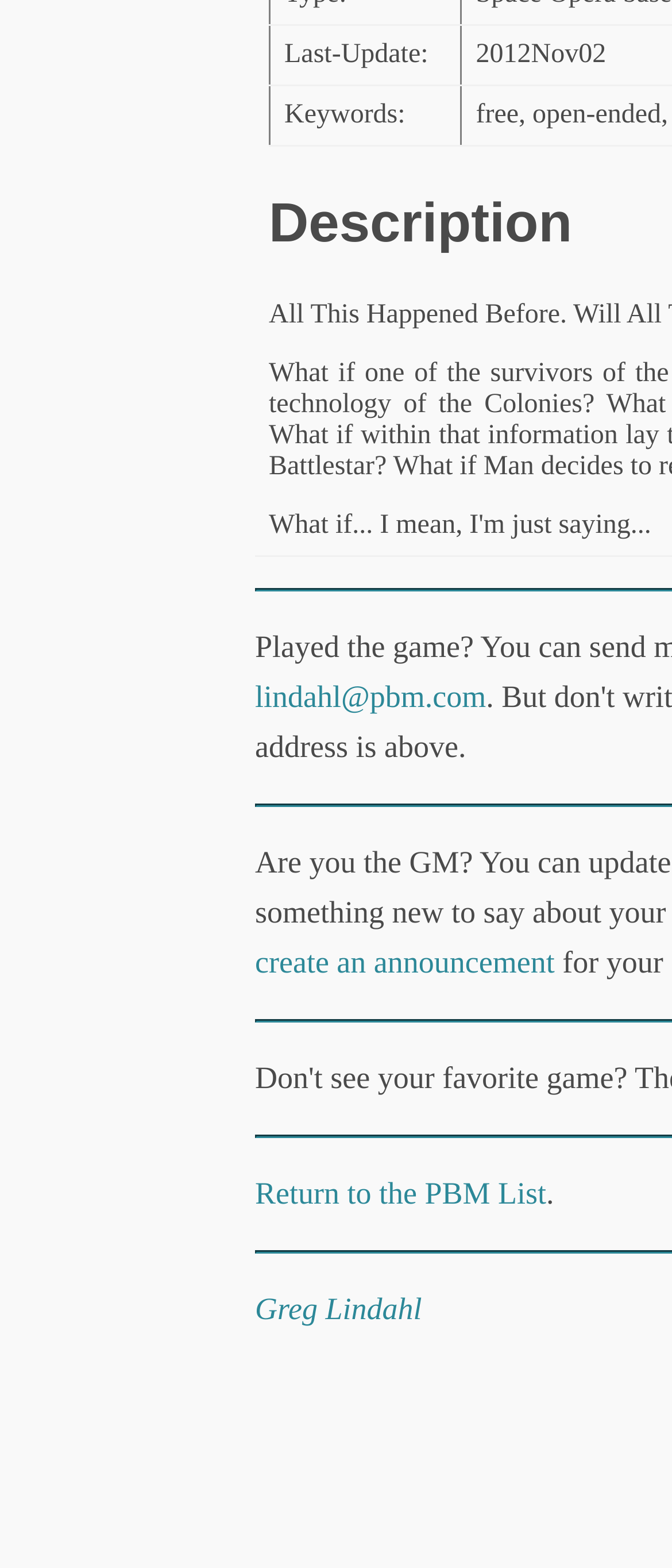Bounding box coordinates are specified in the format (top-left x, top-left y, bottom-right x, bottom-right y). All values are floating point numbers bounded between 0 and 1. Please provide the bounding box coordinate of the region this sentence describes: Return to the PBM List

[0.379, 0.75, 0.813, 0.772]